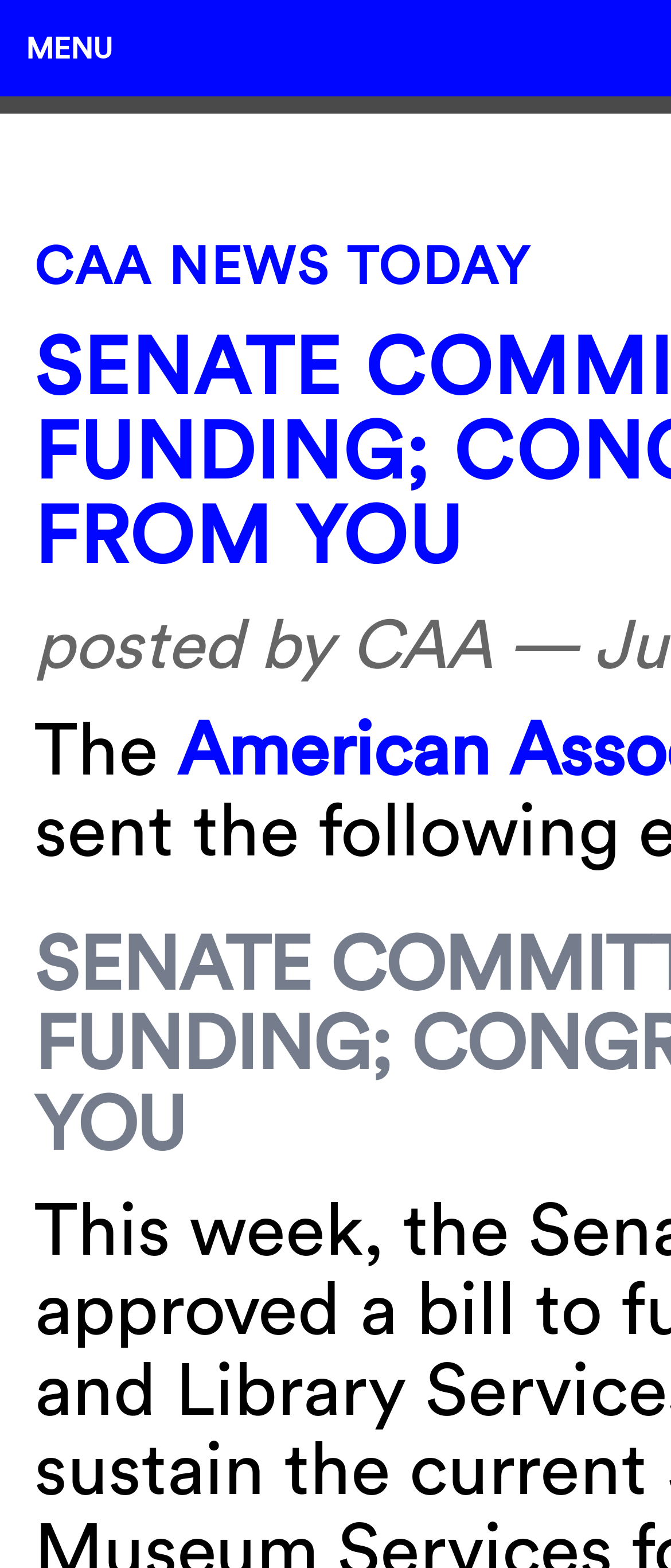Can you locate the main headline on this webpage and provide its text content?

CAA NEWS TODAY